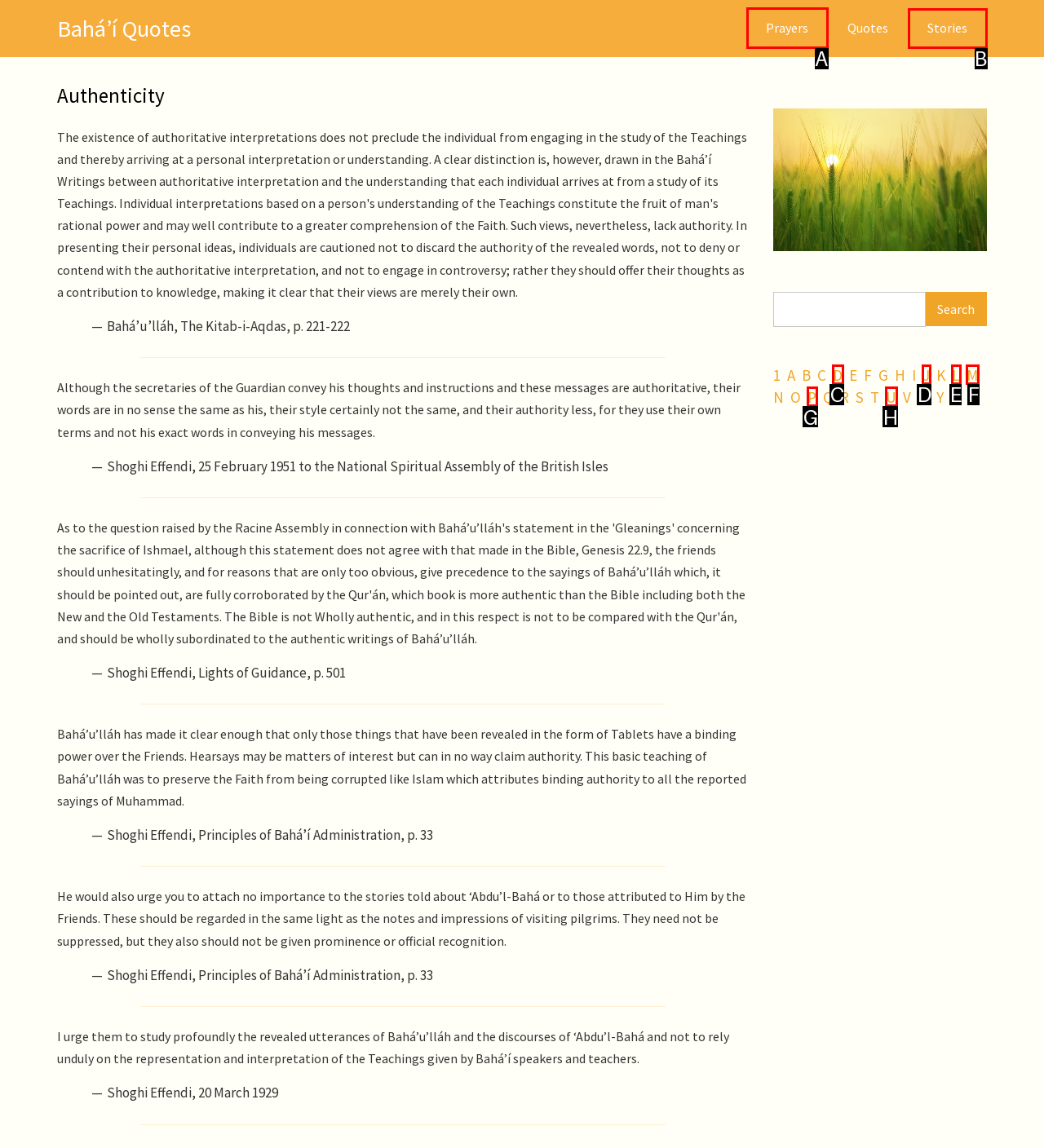Identify the correct UI element to click to achieve the task: Go to Prayers page.
Answer with the letter of the appropriate option from the choices given.

A